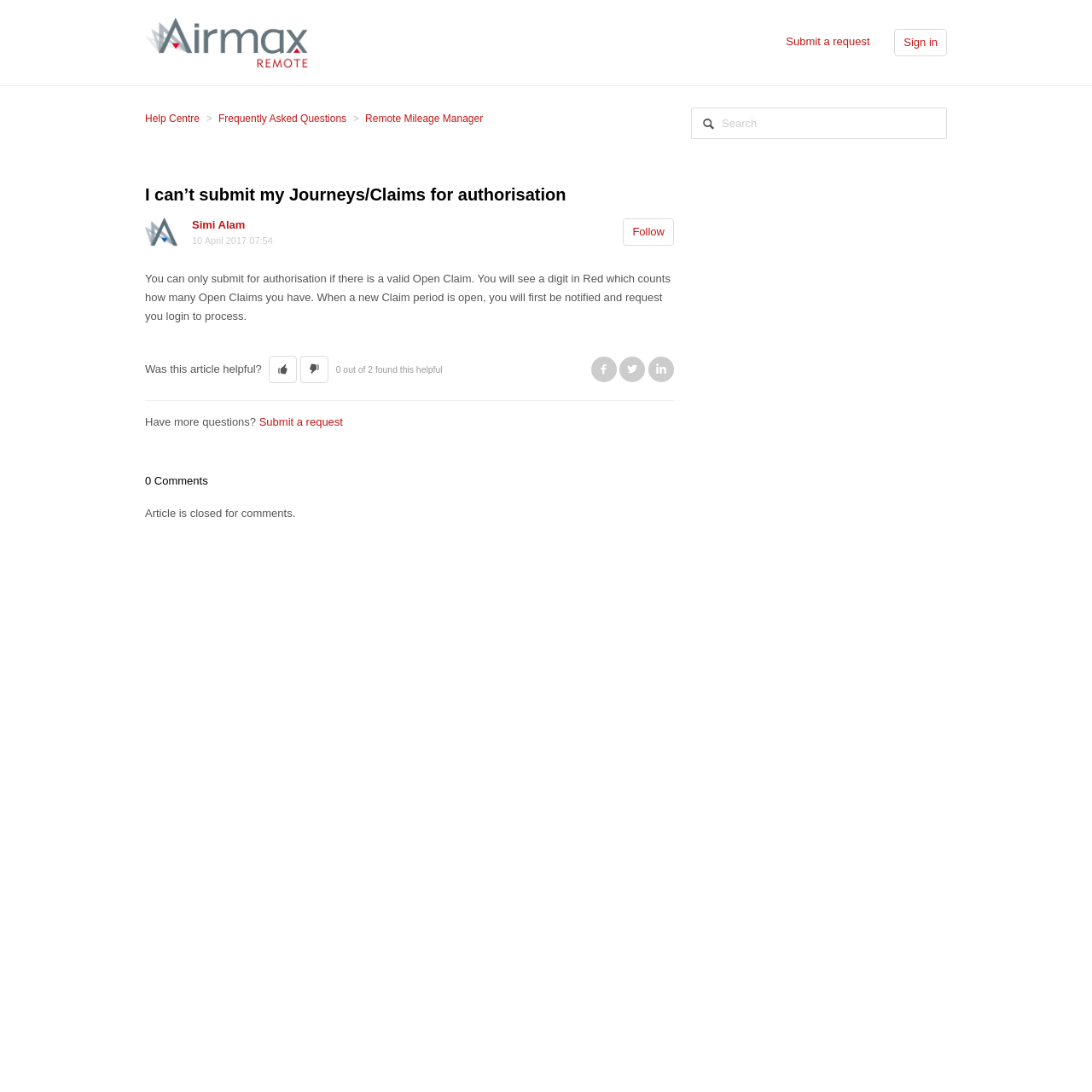Please provide the bounding box coordinates for the element that needs to be clicked to perform the instruction: "Search for something". The coordinates must consist of four float numbers between 0 and 1, formatted as [left, top, right, bottom].

[0.633, 0.098, 0.867, 0.127]